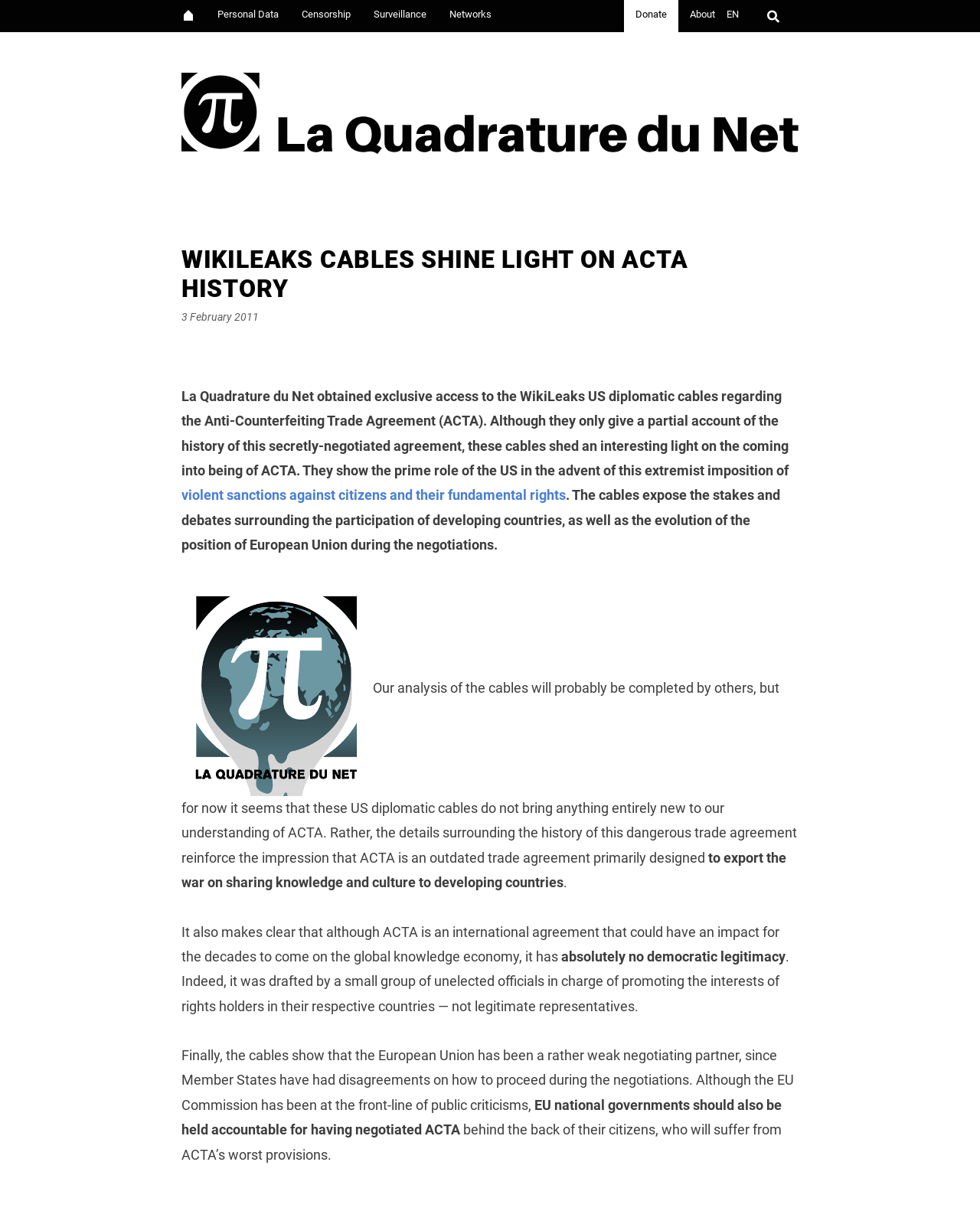What is the issue with ACTA?
Please answer the question with as much detail and depth as you can.

The article states that ACTA has absolutely no democratic legitimacy, as it was drafted by a small group of unelected officials in charge of promoting the interests of rights holders in their respective countries, rather than legitimate representatives.